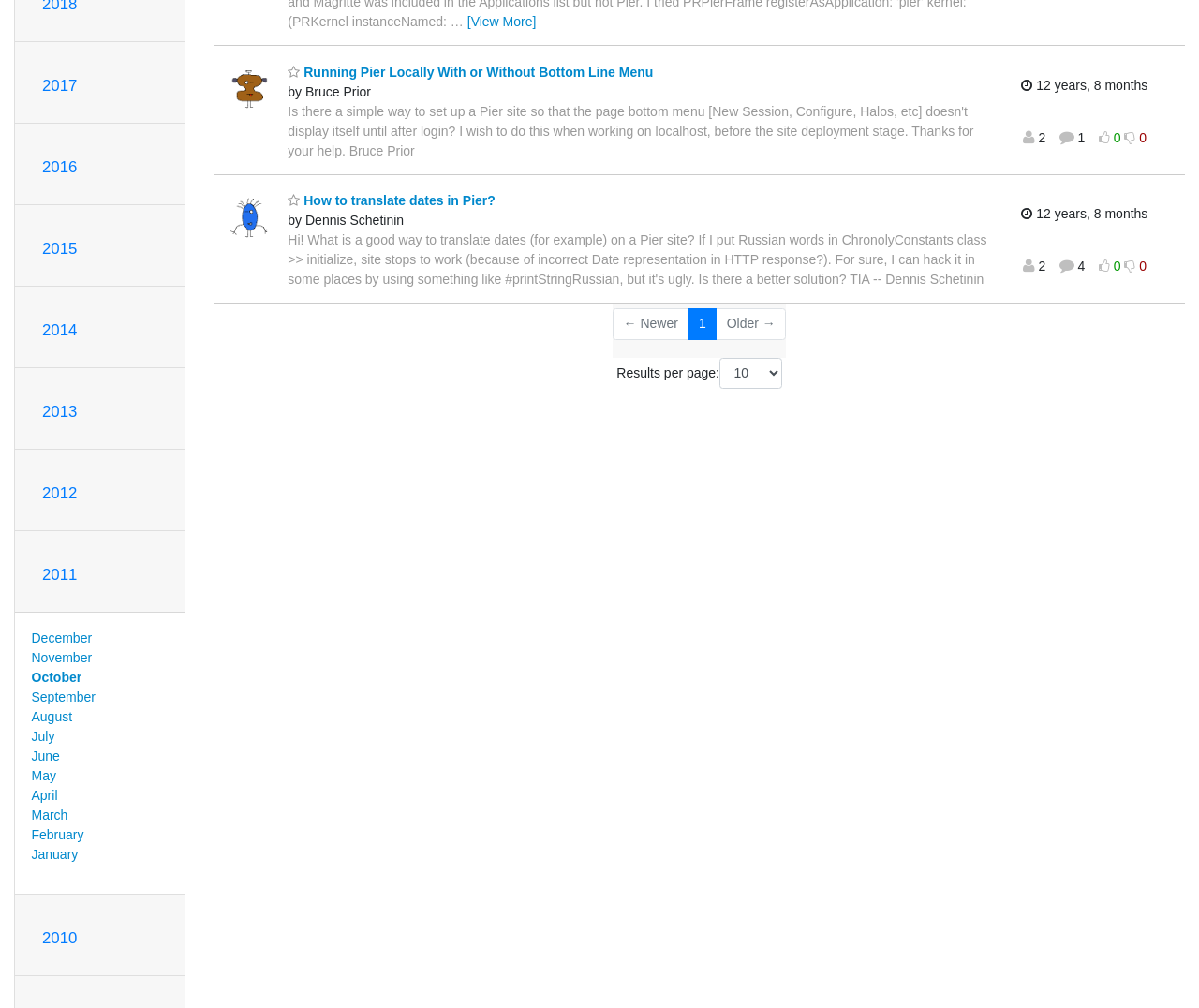Given the element description, predict the bounding box coordinates in the format (top-left x, top-left y, bottom-right x, bottom-right y). Make sure all values are between 0 and 1. Here is the element description: 2016

[0.035, 0.157, 0.064, 0.175]